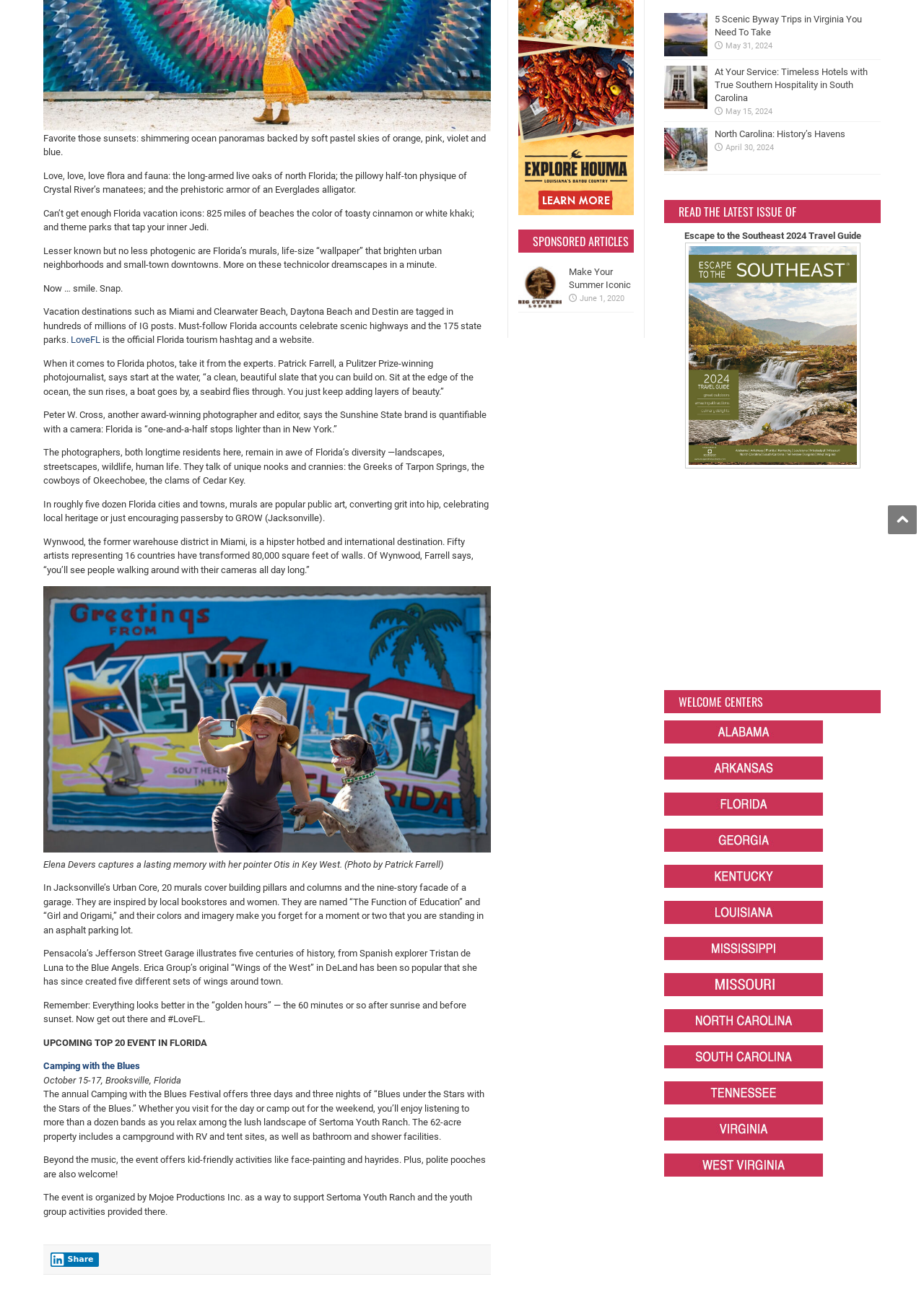Given the description of the UI element: "title="West Virginia Welcome Centers"", predict the bounding box coordinates in the form of [left, top, right, bottom], with each value being a float between 0 and 1.

[0.719, 0.902, 0.891, 0.91]